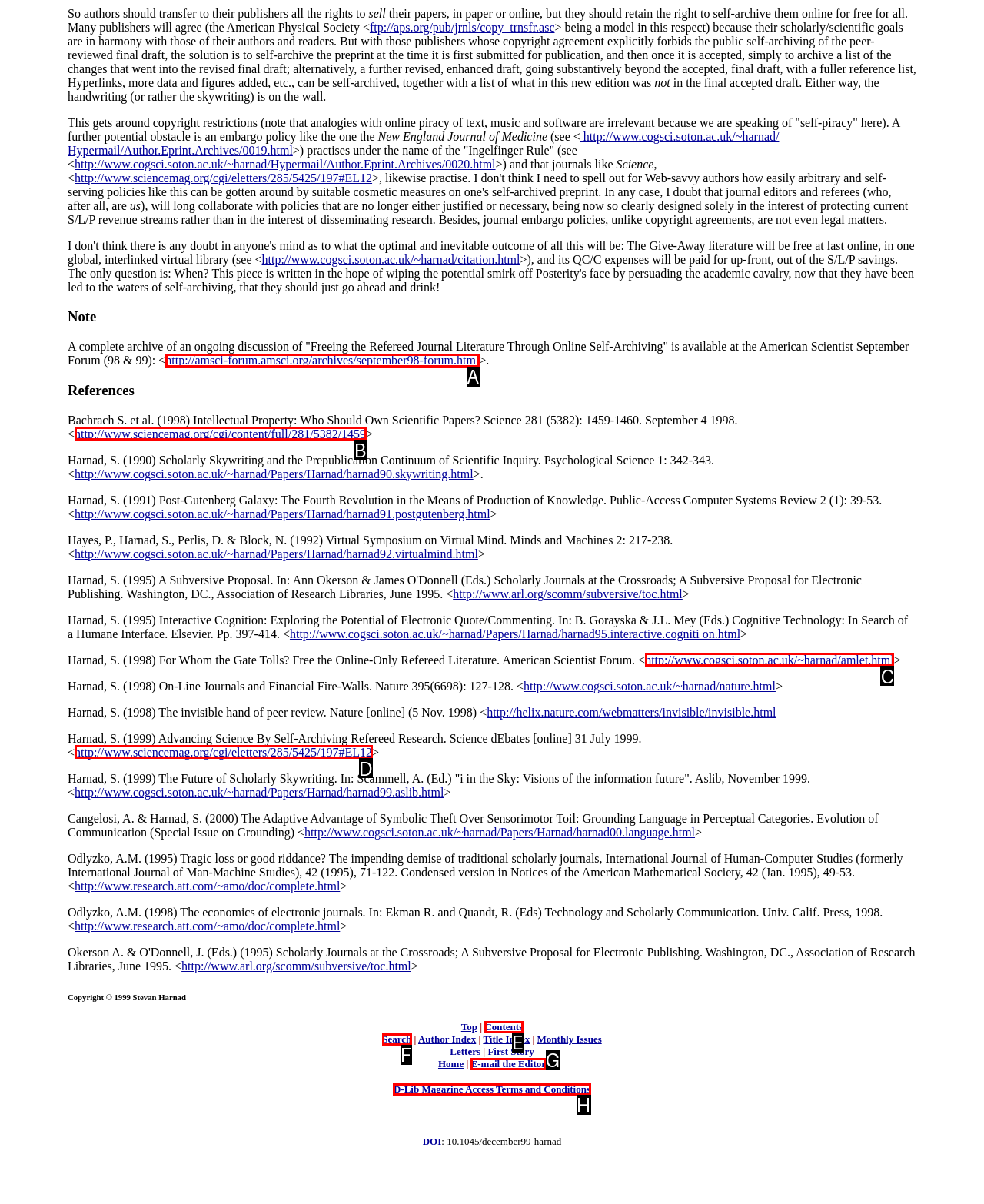From the choices given, find the HTML element that matches this description: E-mail the Editor. Answer with the letter of the selected option directly.

G